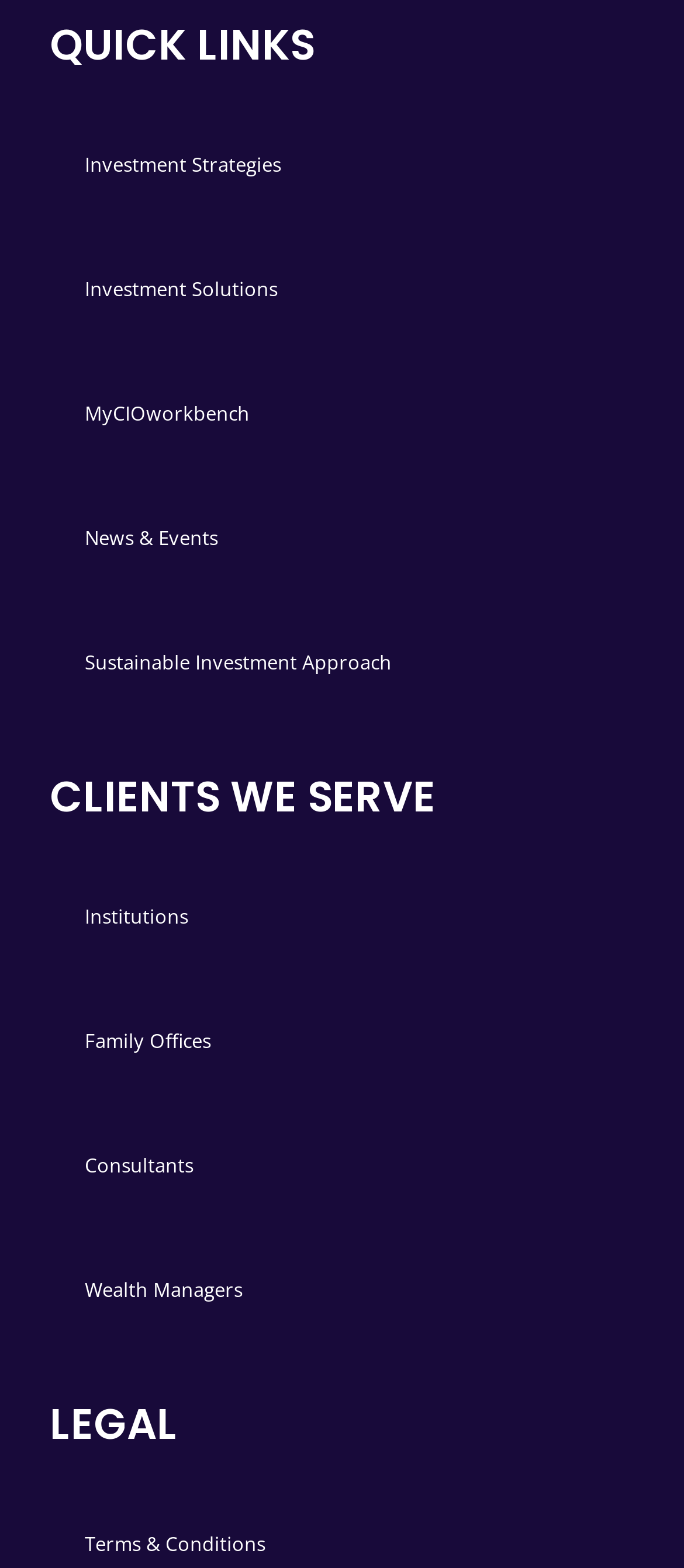Who are the clients served by this company?
Offer a detailed and exhaustive answer to the question.

The webpage has a section 'CLIENTS WE SERVE' with subheadings 'Institutions', 'Family Offices', 'Consultants', and 'Wealth Managers', indicating that the company serves these types of clients.